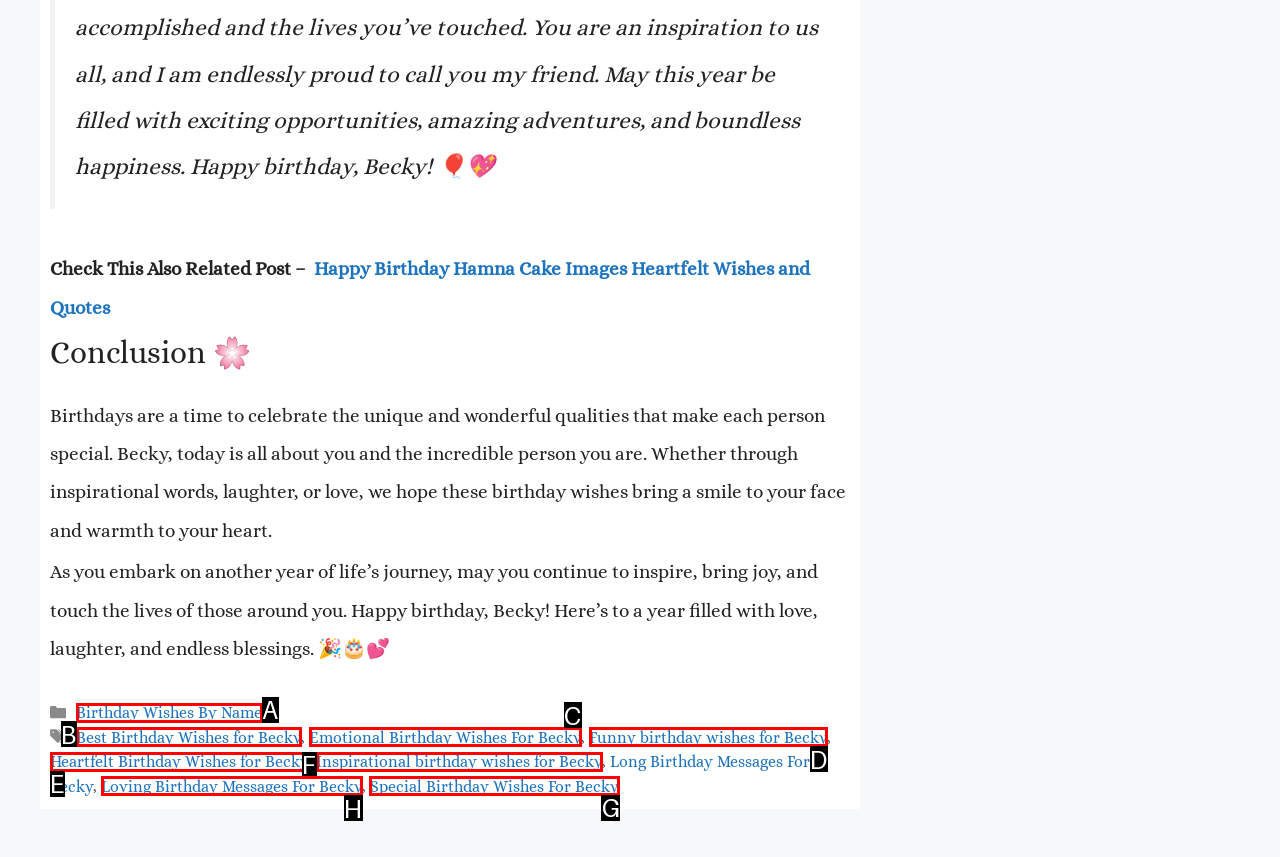Which option should be clicked to execute the task: View the Special Birthday Wishes For Becky?
Reply with the letter of the chosen option.

G